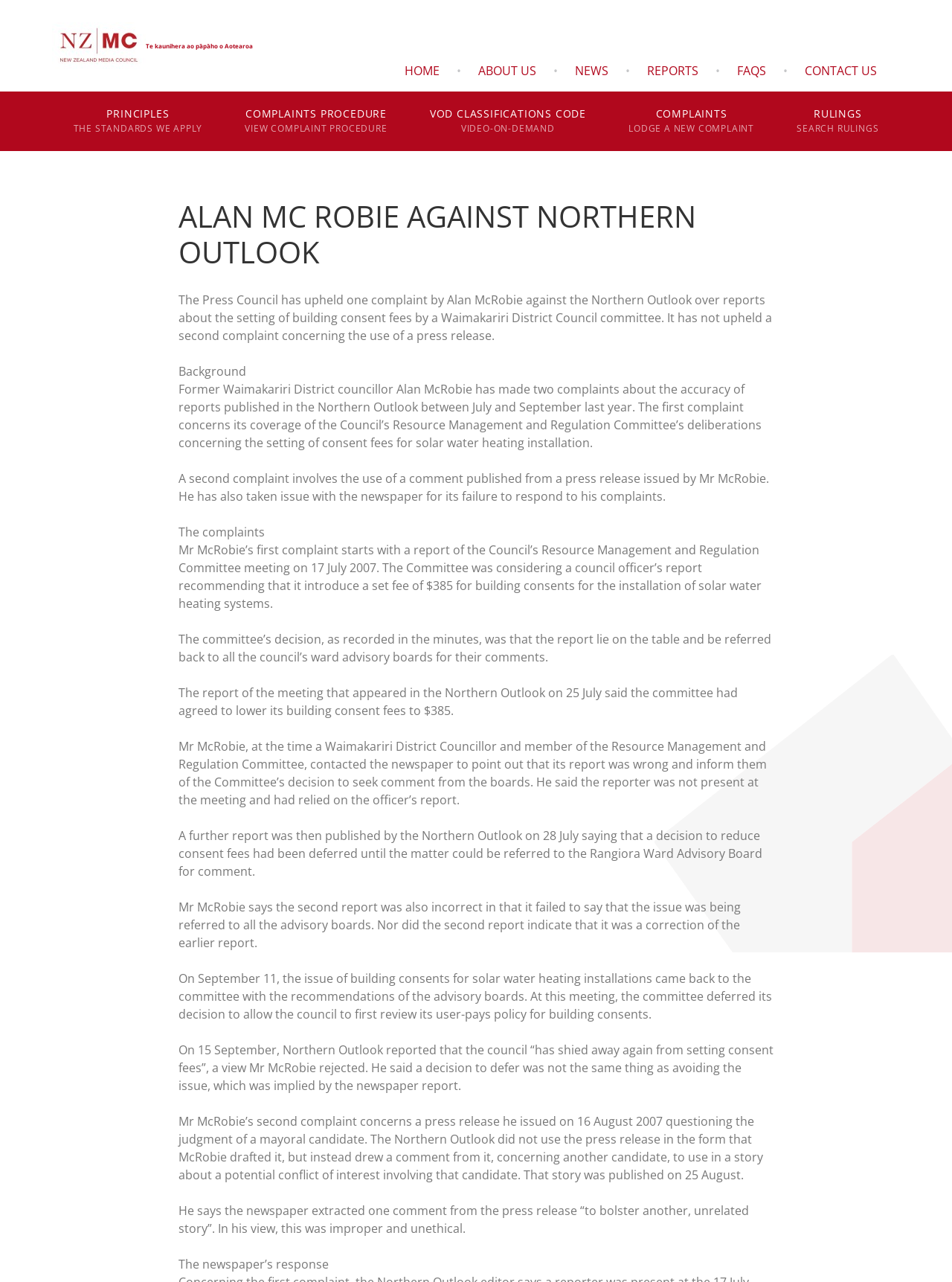Identify the bounding box coordinates for the UI element described as: "Contact Us".

[0.834, 0.043, 0.933, 0.067]